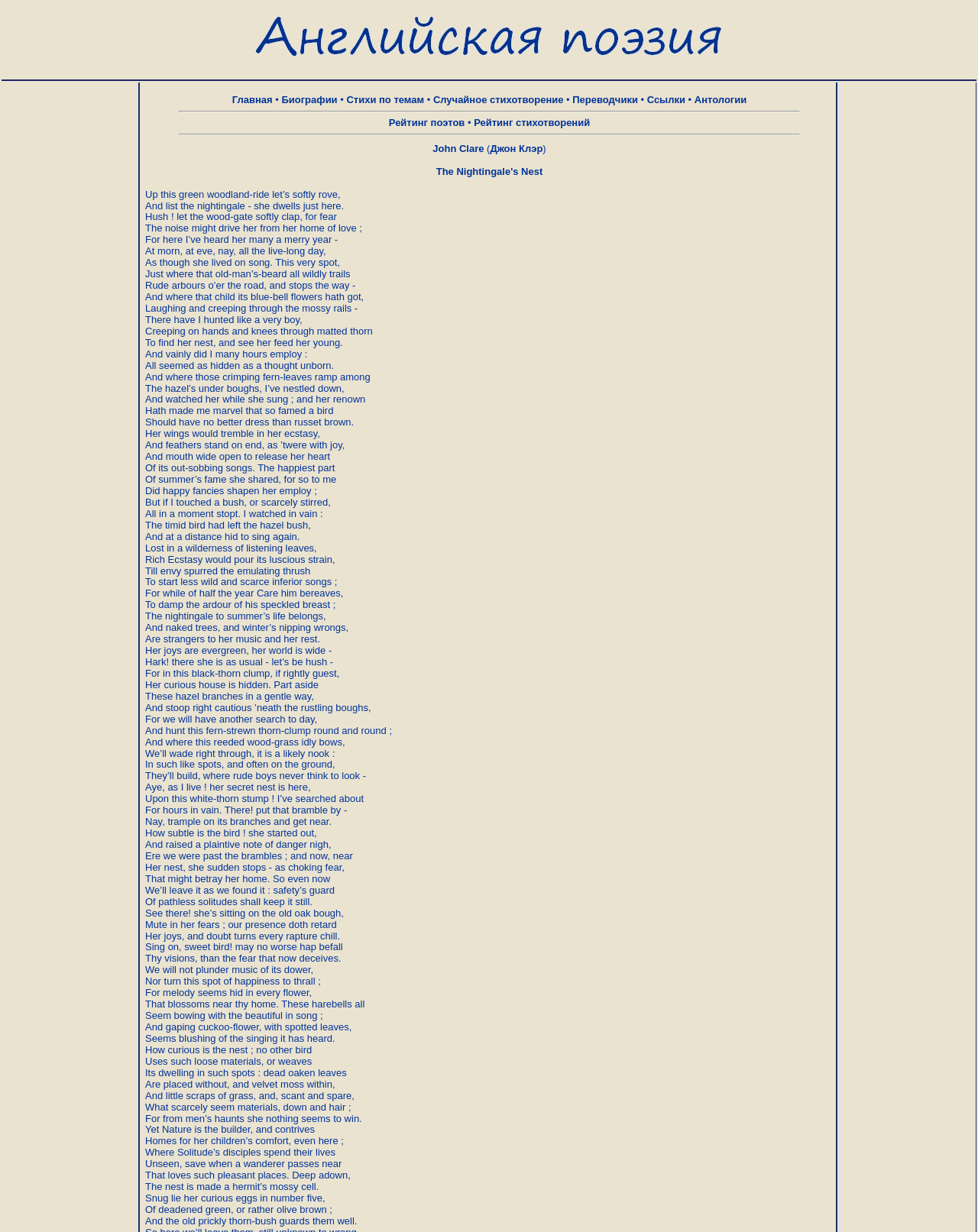What is the name of the poem on this webpage?
Could you answer the question with a detailed and thorough explanation?

I found the answer by looking at the title of the webpage, which mentions 'The Nightingale's Nest'.